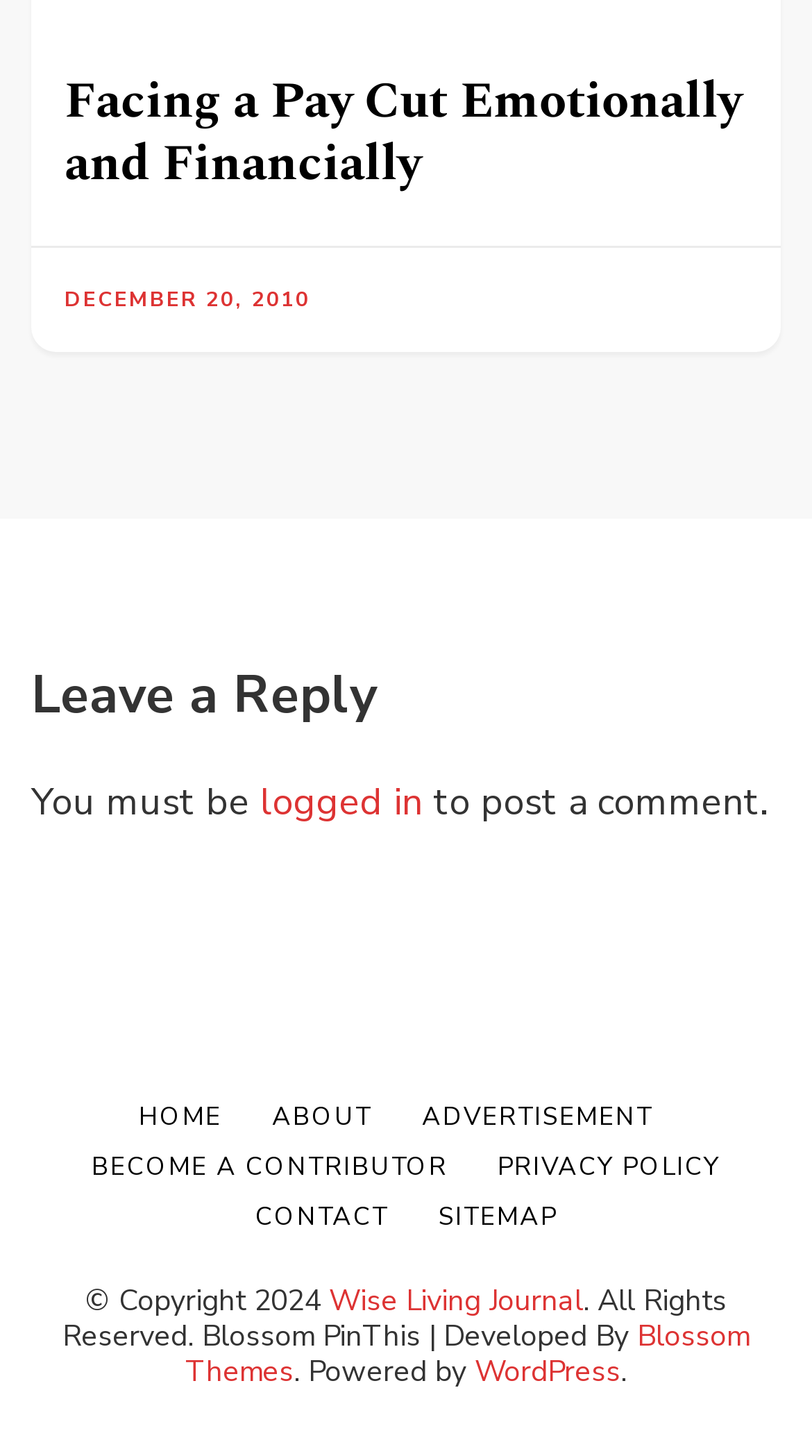Please indicate the bounding box coordinates of the element's region to be clicked to achieve the instruction: "go to the home page". Provide the coordinates as four float numbers between 0 and 1, i.e., [left, top, right, bottom].

[0.171, 0.755, 0.273, 0.778]